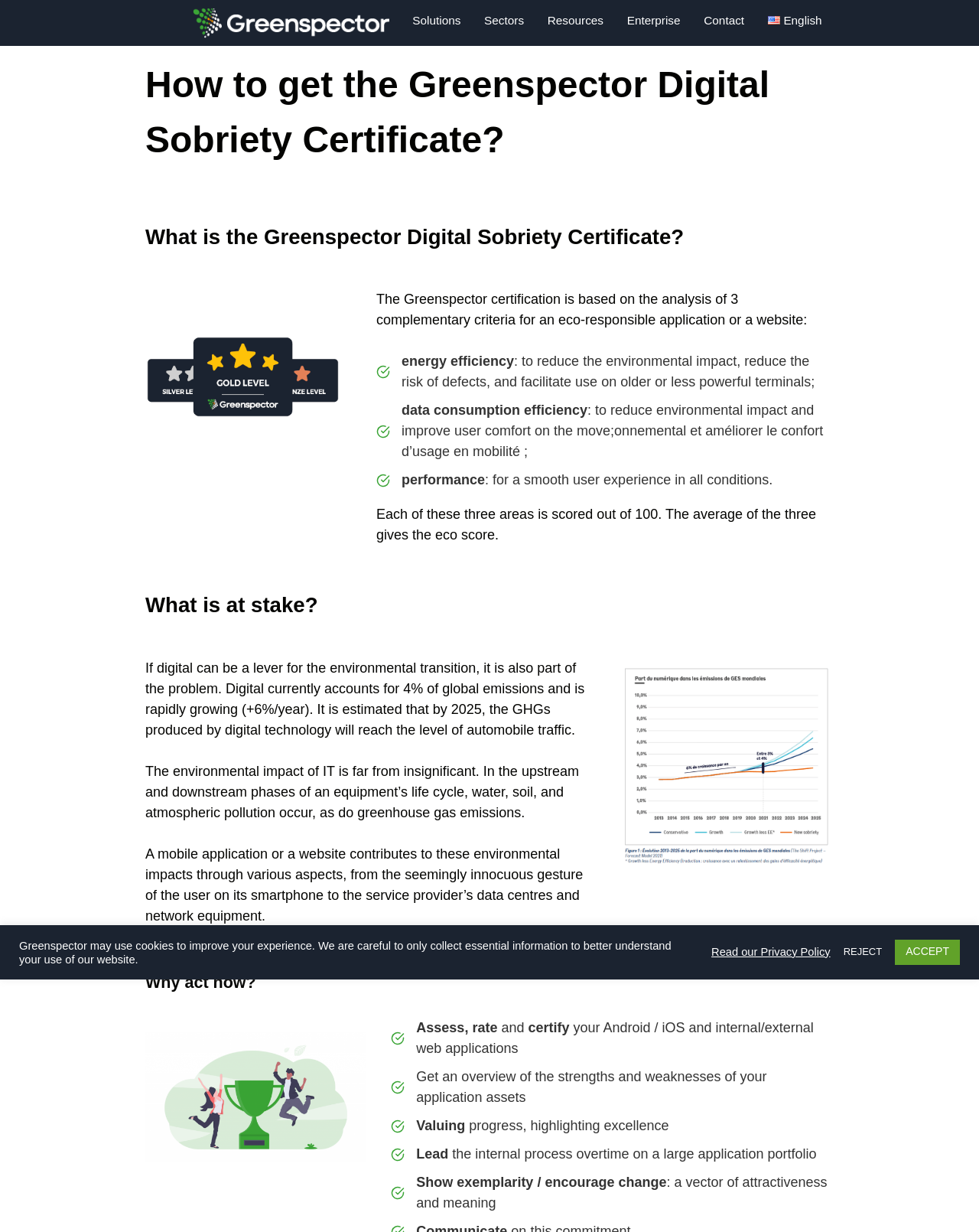Find the bounding box coordinates corresponding to the UI element with the description: "Read our Privacy Policy". The coordinates should be formatted as [left, top, right, bottom], with values as floats between 0 and 1.

[0.727, 0.767, 0.848, 0.779]